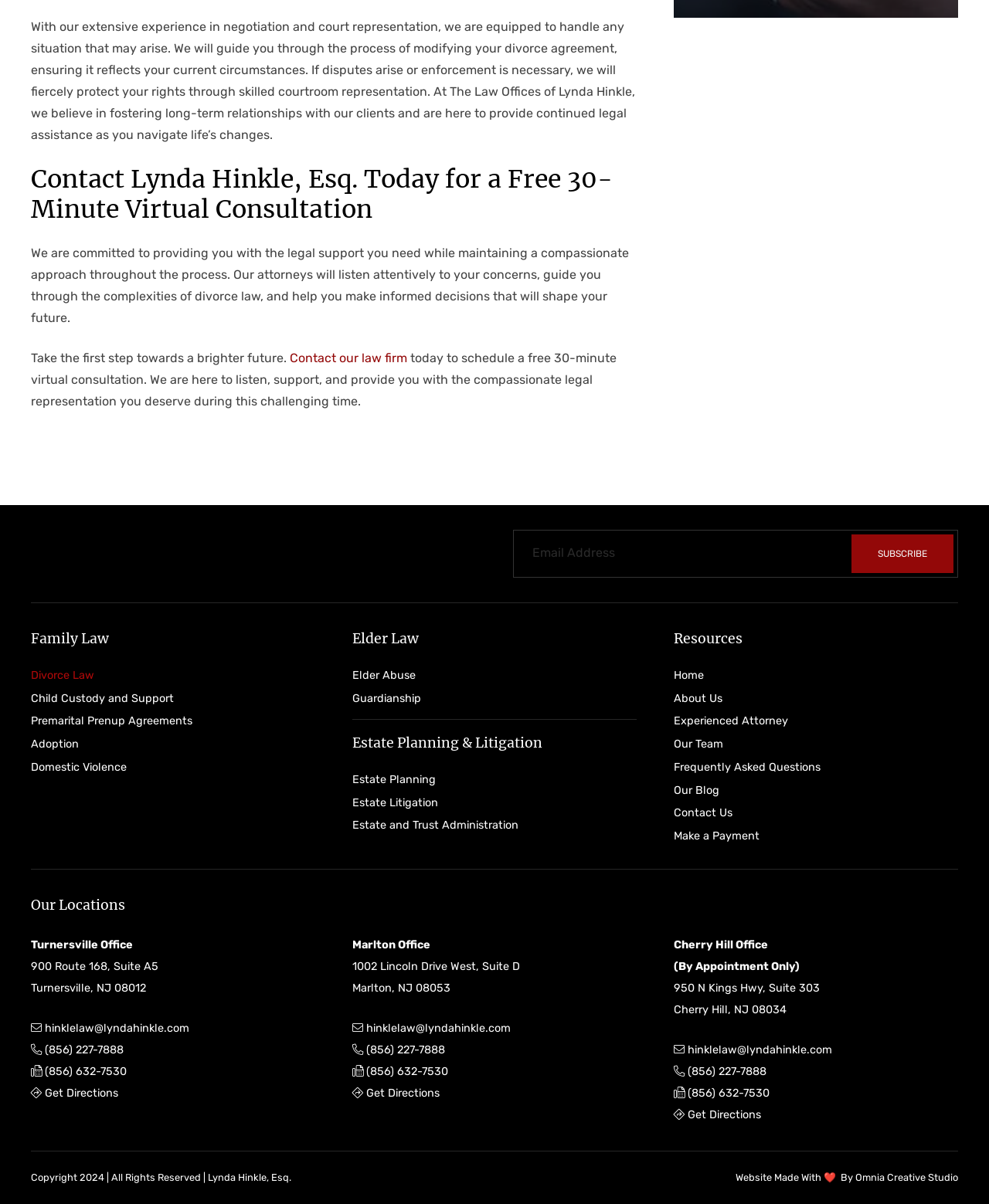Pinpoint the bounding box coordinates of the clickable element needed to complete the instruction: "Subscribe to the newsletter". The coordinates should be provided as four float numbers between 0 and 1: [left, top, right, bottom].

[0.861, 0.444, 0.964, 0.476]